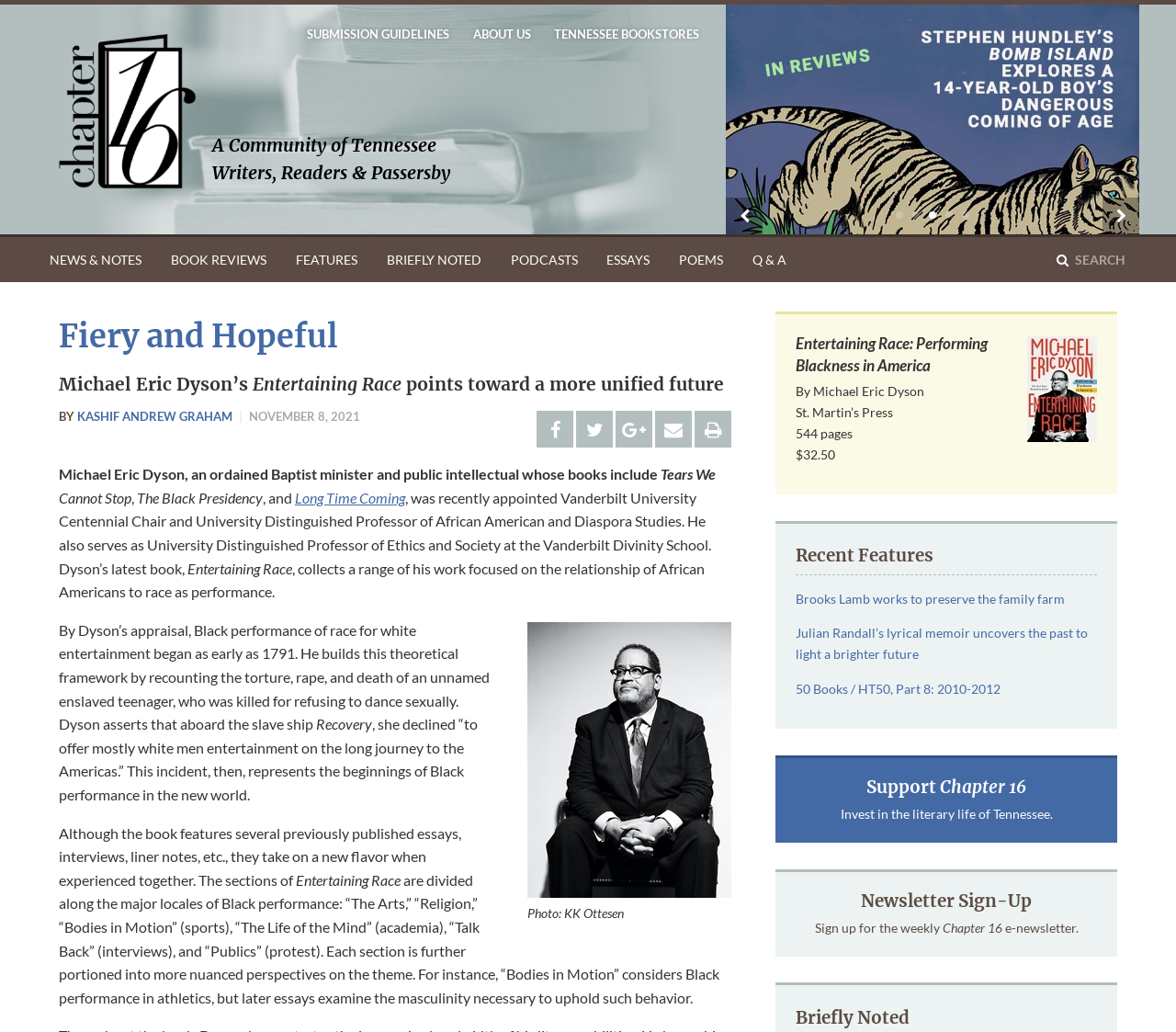Identify the bounding box coordinates of the area you need to click to perform the following instruction: "Support Chapter 16".

[0.659, 0.732, 0.95, 0.816]